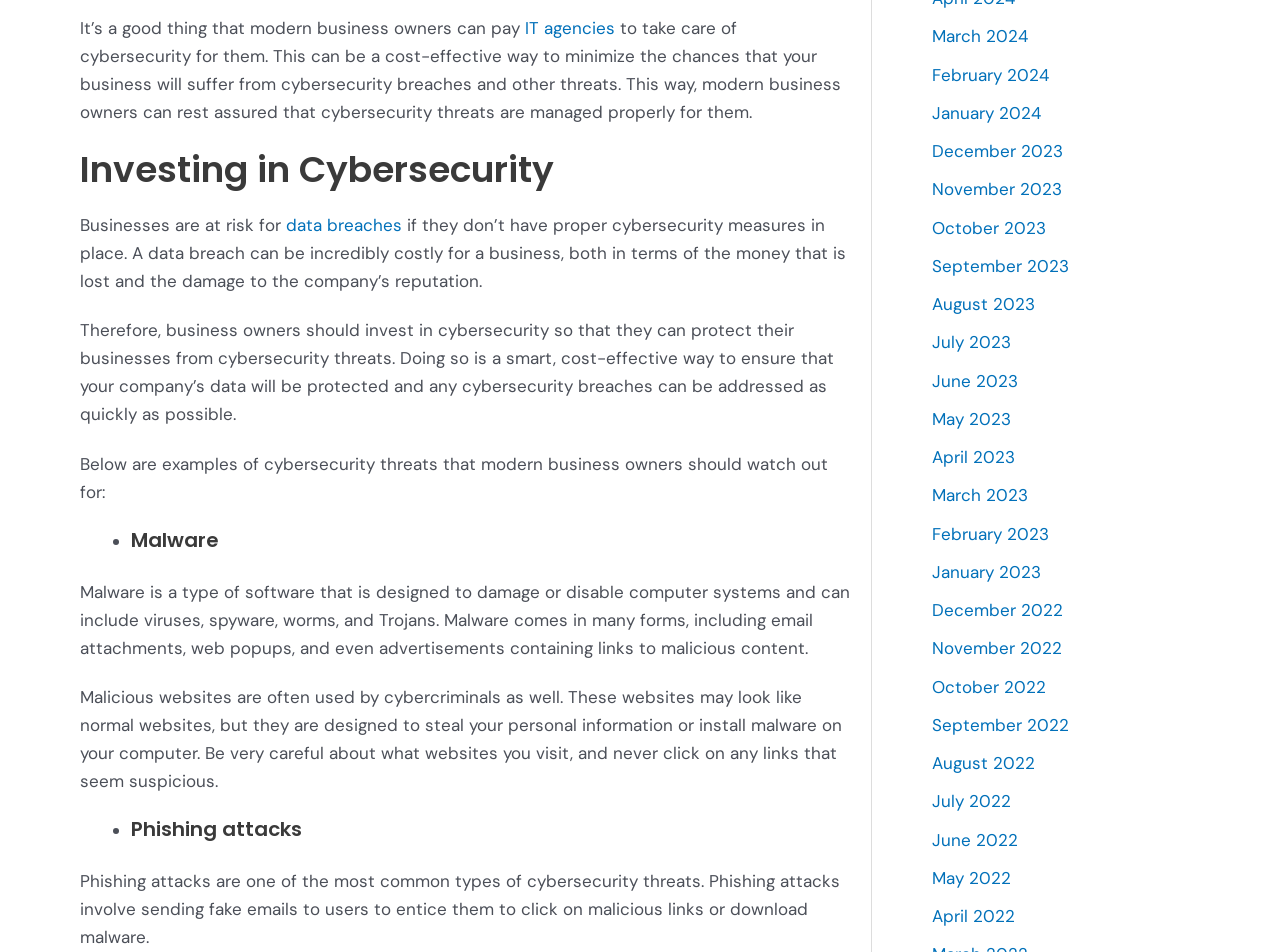Based on what you see in the screenshot, provide a thorough answer to this question: How many links to specific months are provided on the webpage?

The webpage provides links to specific months, ranging from March 2024 to April 2022. There are 24 links in total, each corresponding to a specific month.